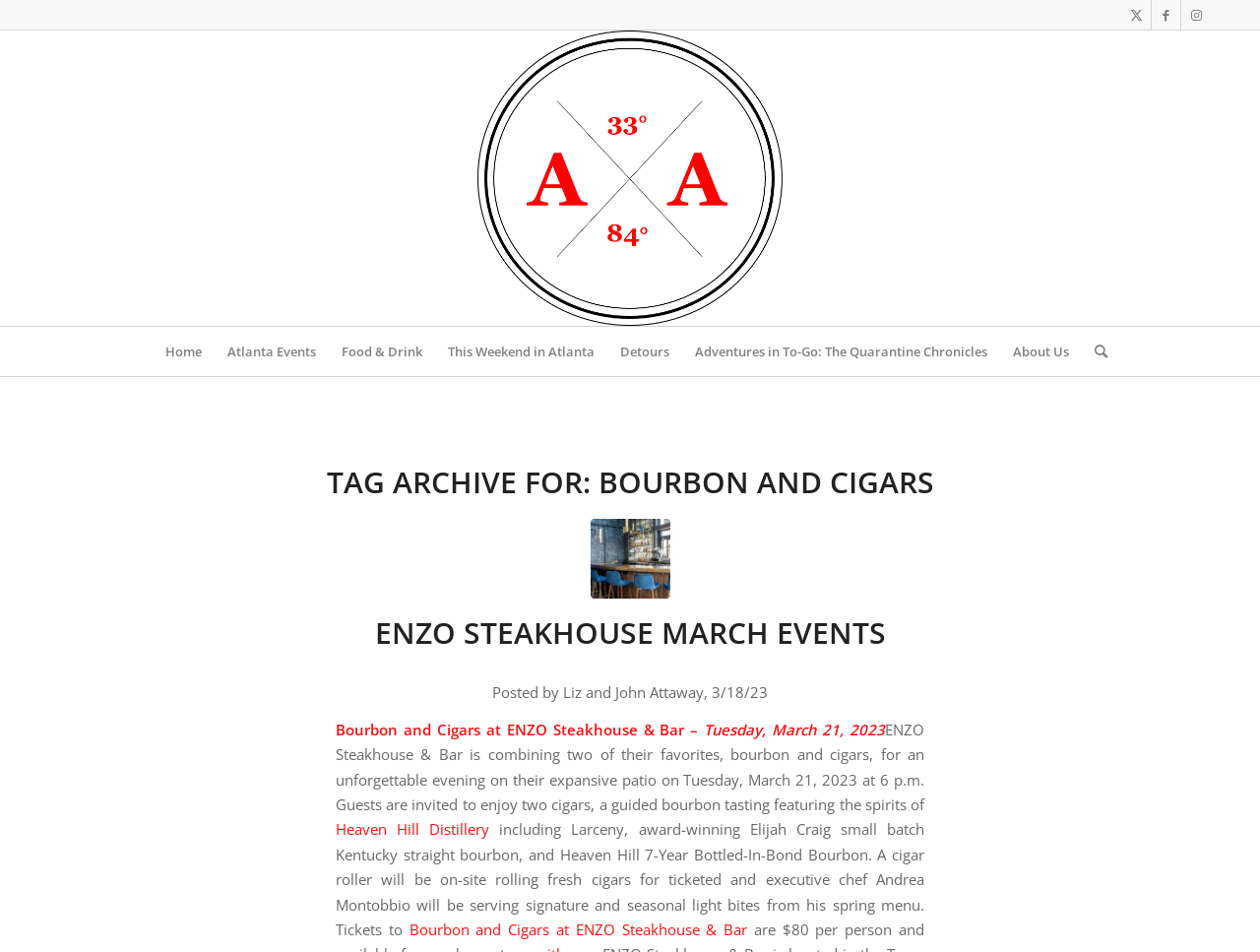How many cigars will guests enjoy at the event?
Kindly give a detailed and elaborate answer to the question.

According to the article, guests are invited to enjoy two cigars at the bourbon and cigars event at ENZO Steakhouse & Bar.